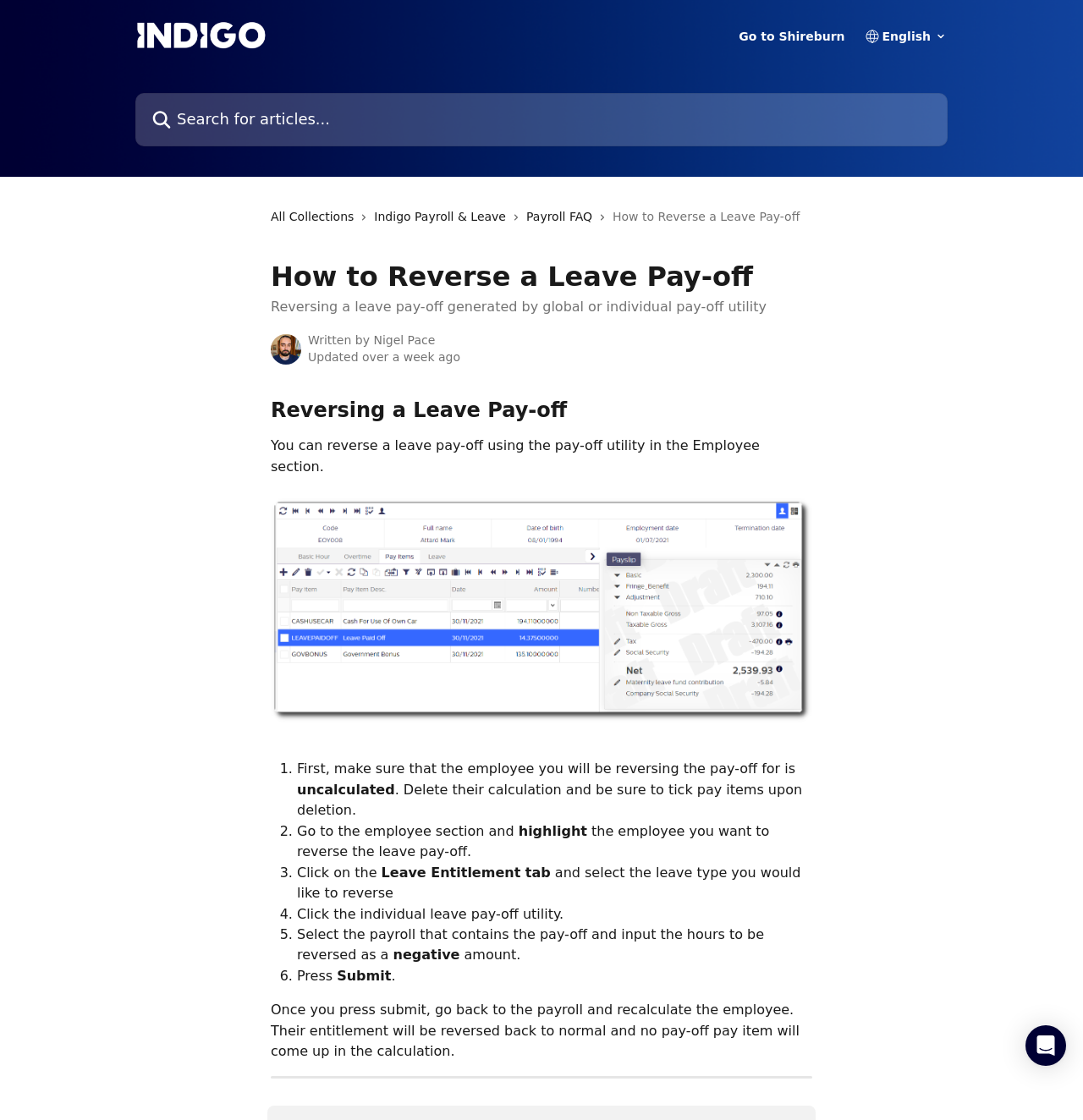Please predict the bounding box coordinates of the element's region where a click is necessary to complete the following instruction: "Click the individual leave pay-off utility". The coordinates should be represented by four float numbers between 0 and 1, i.e., [left, top, right, bottom].

[0.274, 0.809, 0.52, 0.823]